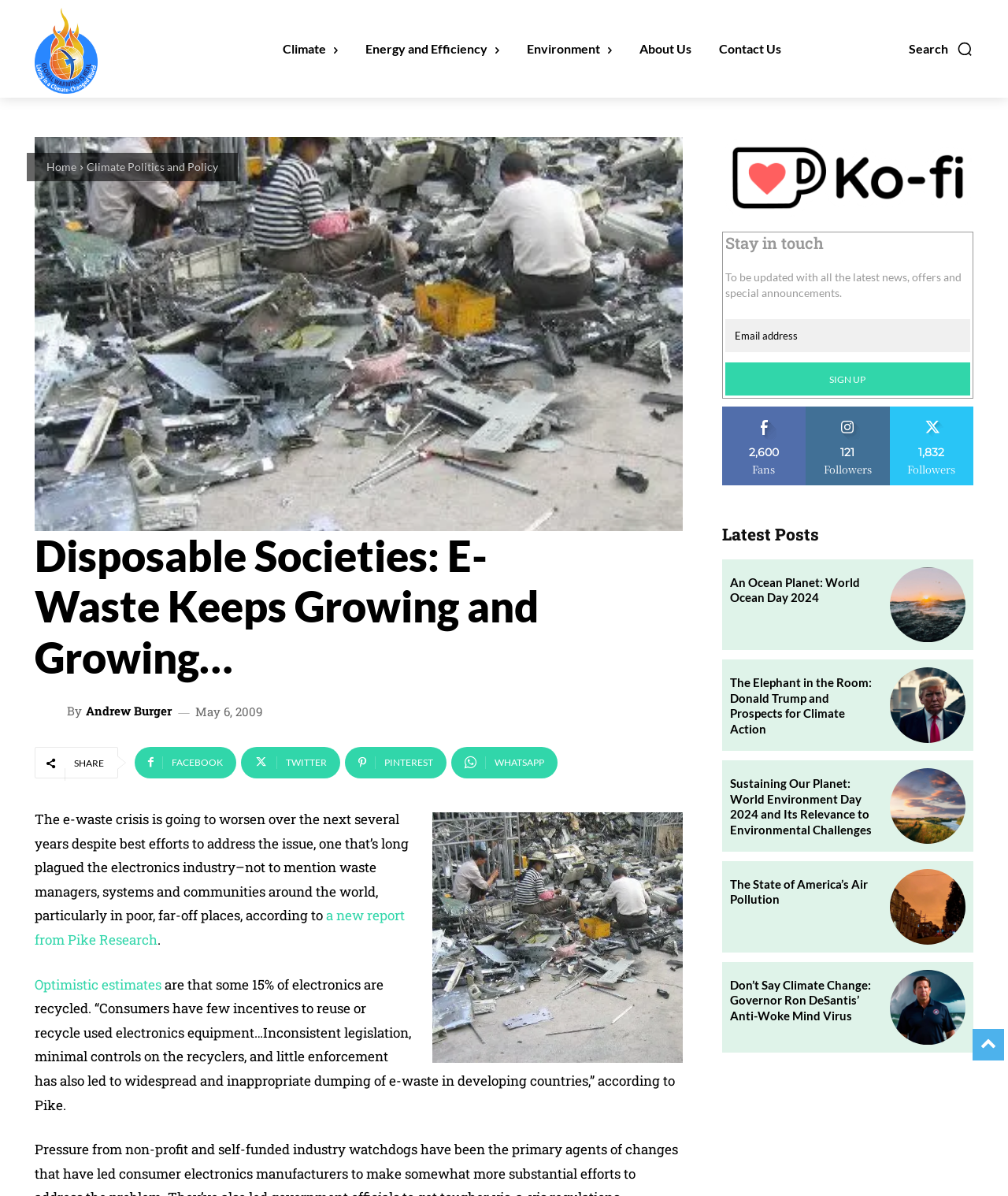Please specify the bounding box coordinates of the region to click in order to perform the following instruction: "Read the article by Andrew Burger".

[0.038, 0.585, 0.066, 0.605]